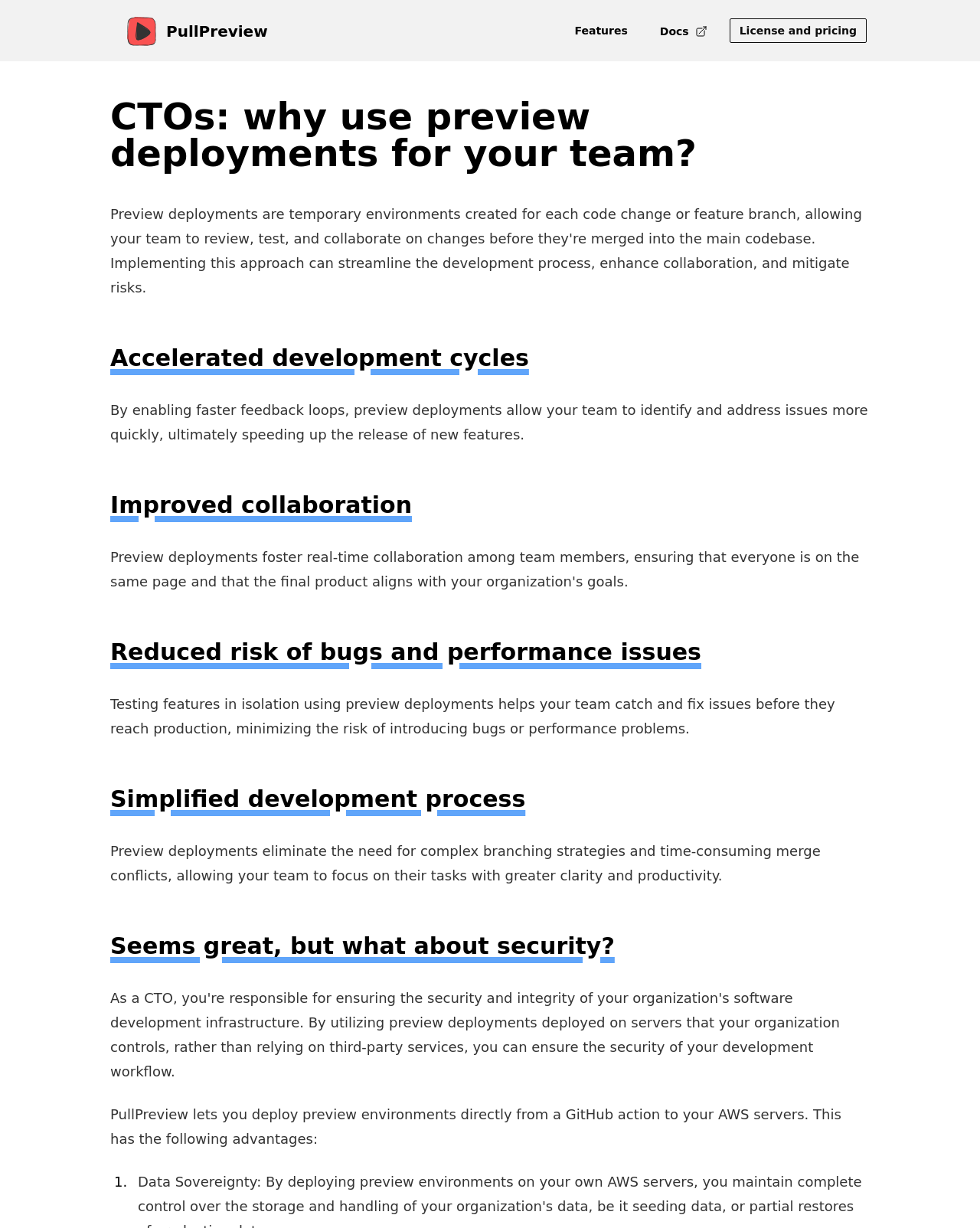What is the purpose of preview deployments?
Ensure your answer is thorough and detailed.

According to the webpage, testing features in isolation using preview deployments helps teams catch and fix issues before they reach production, minimizing the risk of introducing bugs or performance problems.